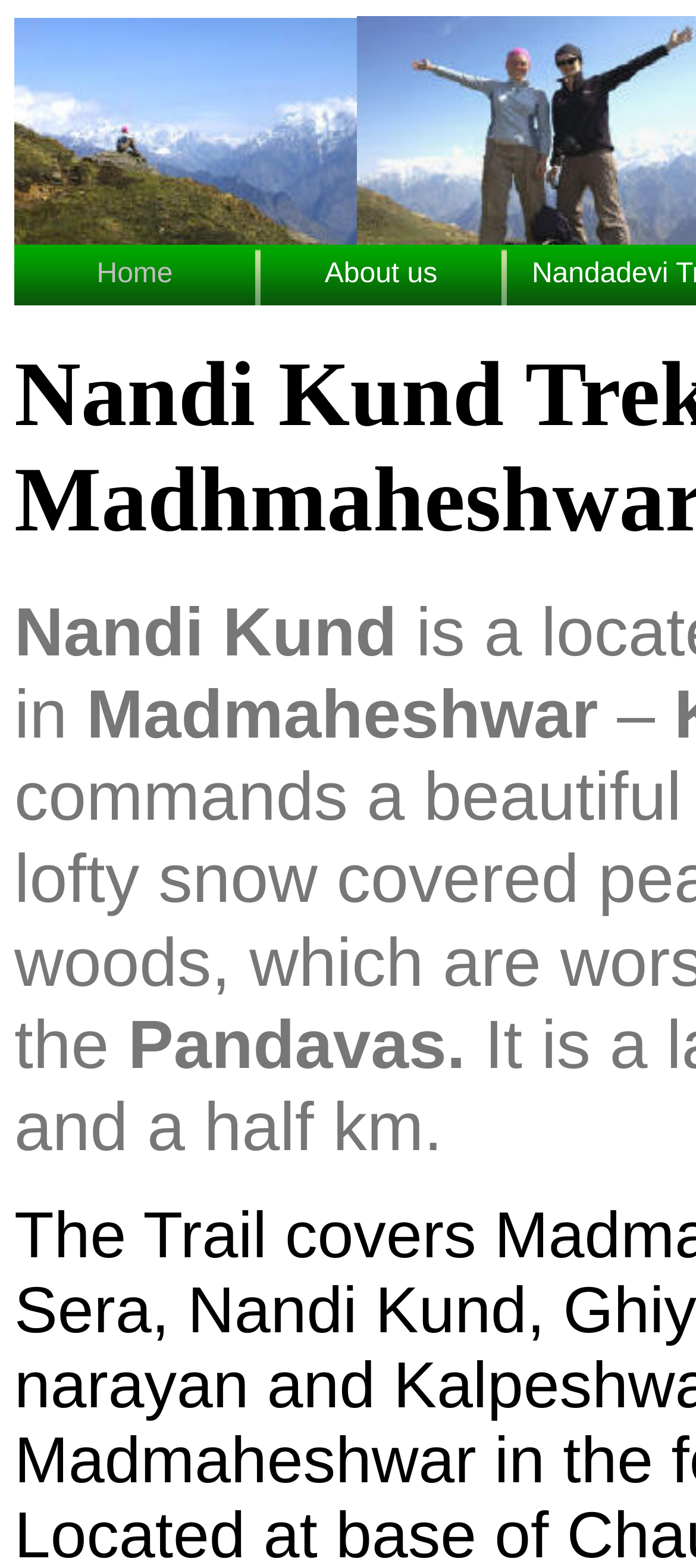Reply to the question with a single word or phrase:
What is the first menu item?

Home